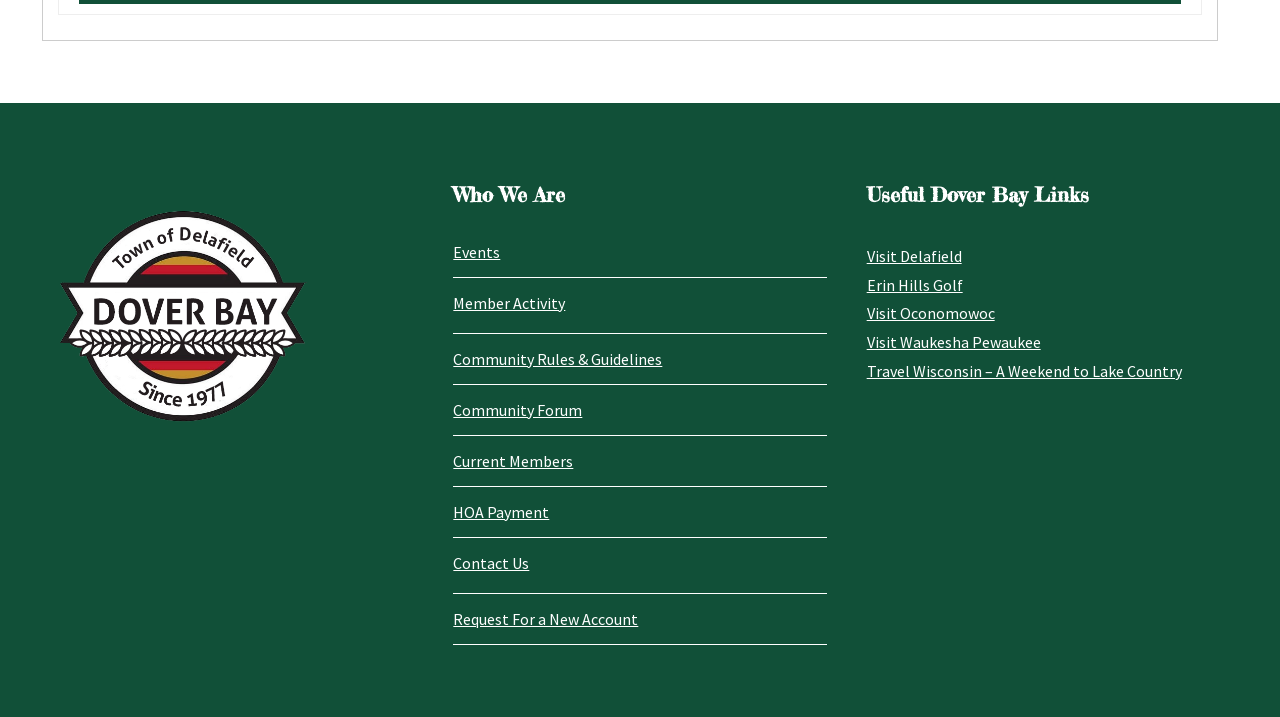Please find the bounding box coordinates of the element that needs to be clicked to perform the following instruction: "Visit Delafield". The bounding box coordinates should be four float numbers between 0 and 1, represented as [left, top, right, bottom].

[0.677, 0.343, 0.751, 0.371]